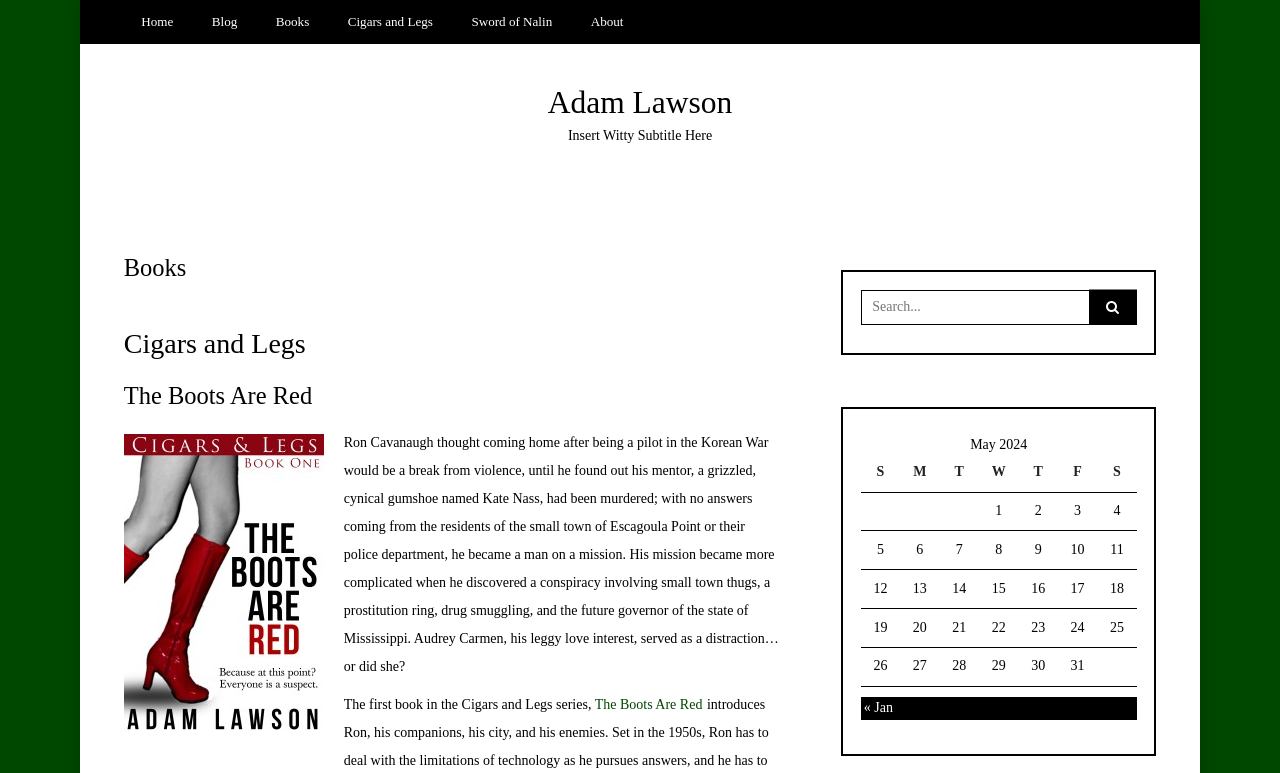Pinpoint the bounding box coordinates of the clickable area needed to execute the instruction: "Click on the 'Home' link". The coordinates should be specified as four float numbers between 0 and 1, i.e., [left, top, right, bottom].

[0.097, 0.0, 0.149, 0.057]